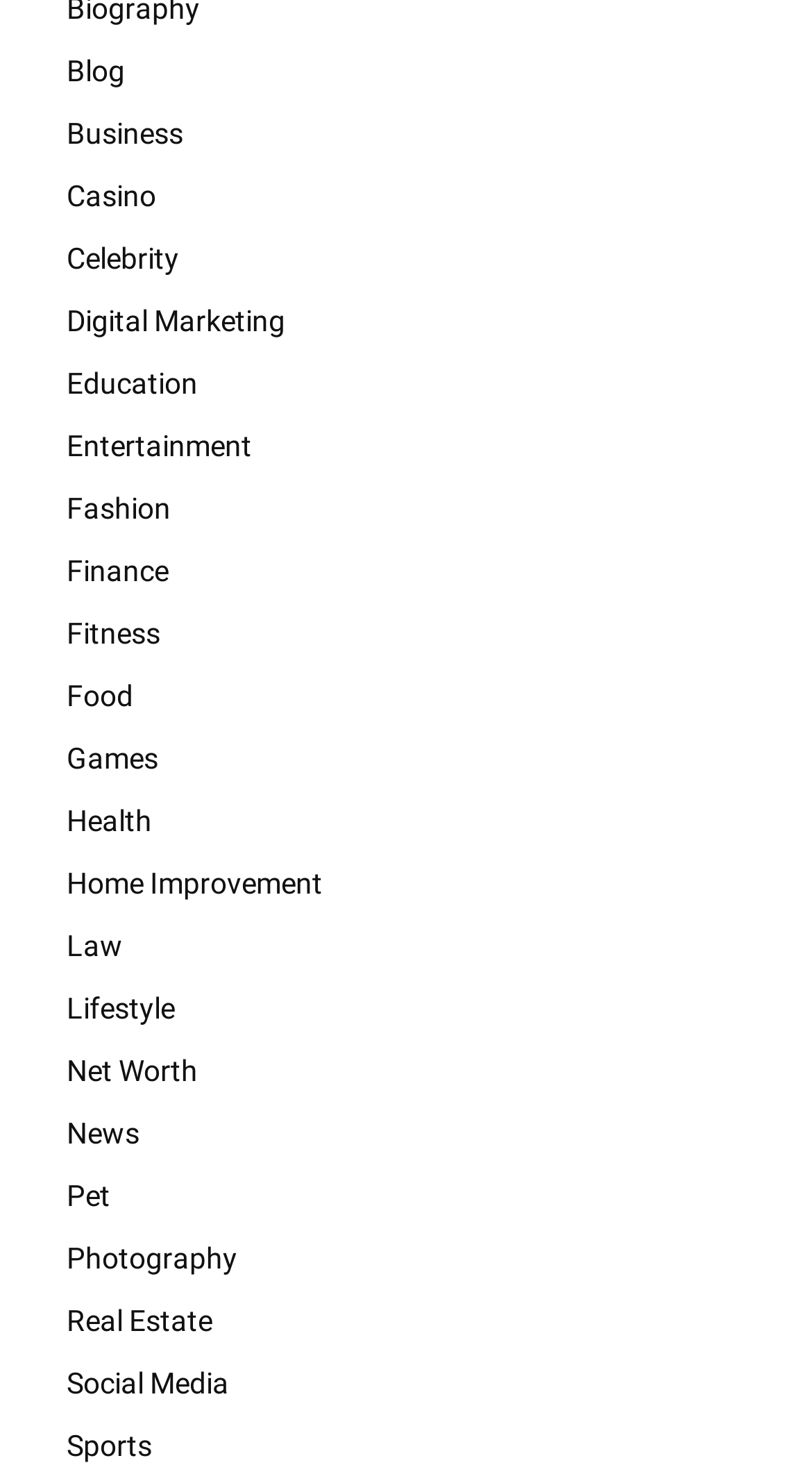What is the last category in the list?
Refer to the image and provide a concise answer in one word or phrase.

Social Media